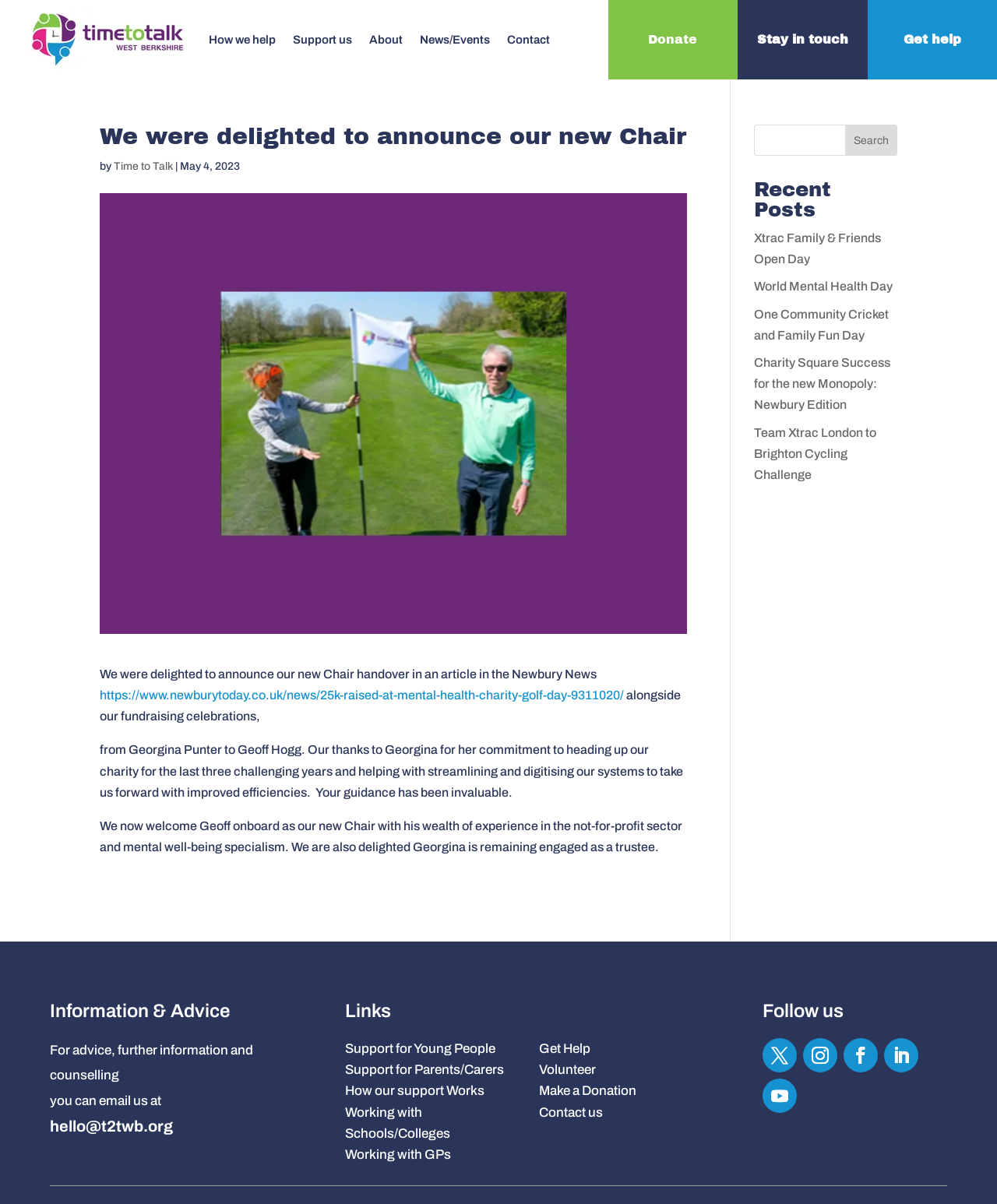Pinpoint the bounding box coordinates of the clickable area needed to execute the instruction: "Click on 'How we help'". The coordinates should be specified as four float numbers between 0 and 1, i.e., [left, top, right, bottom].

[0.21, 0.006, 0.277, 0.06]